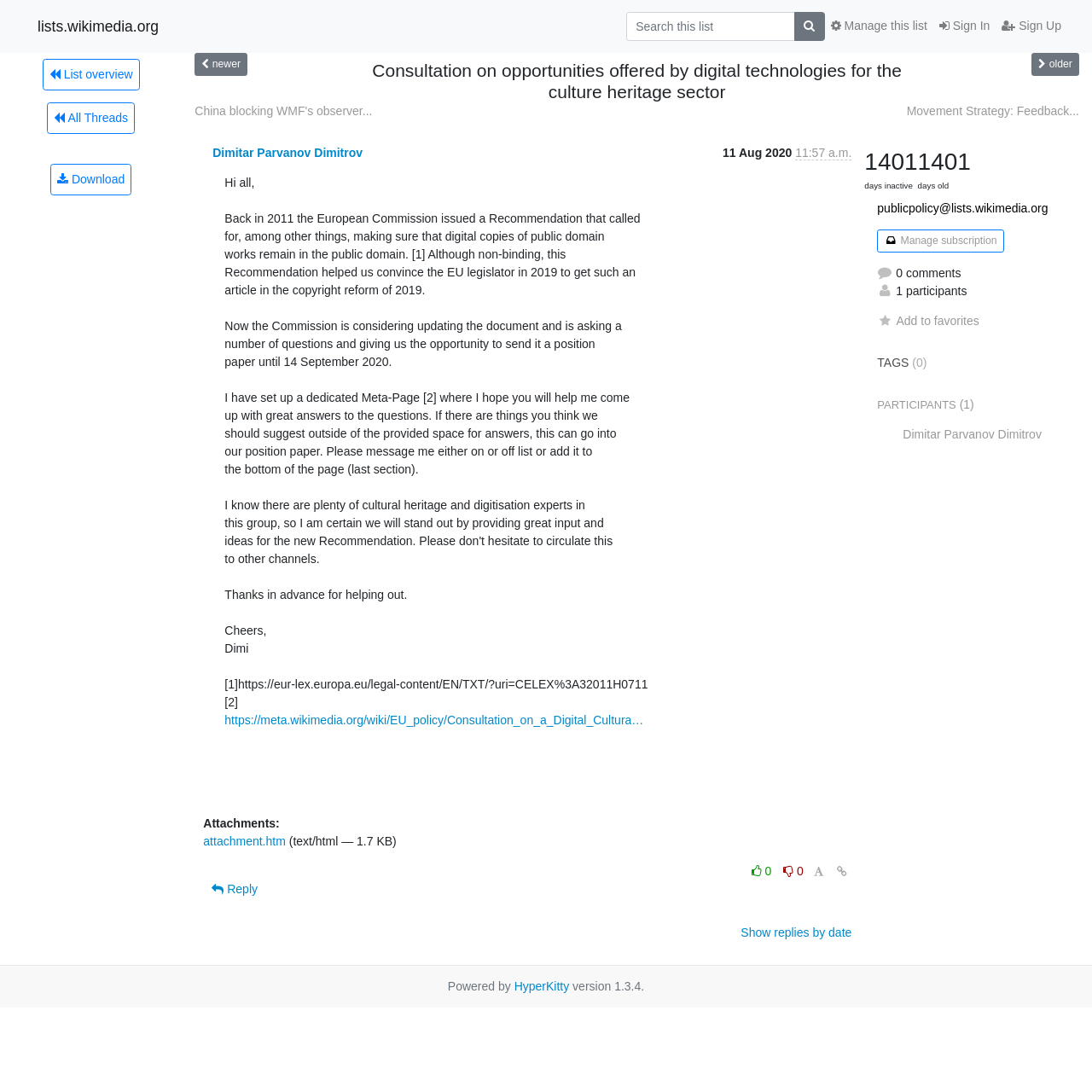Based on the image, provide a detailed response to the question:
What is the name of the person who sent the email?

I found the answer by looking at the email thread, where it says 'Dimitar Parvanov Dimitrov'. This is the name of the person who sent the email.